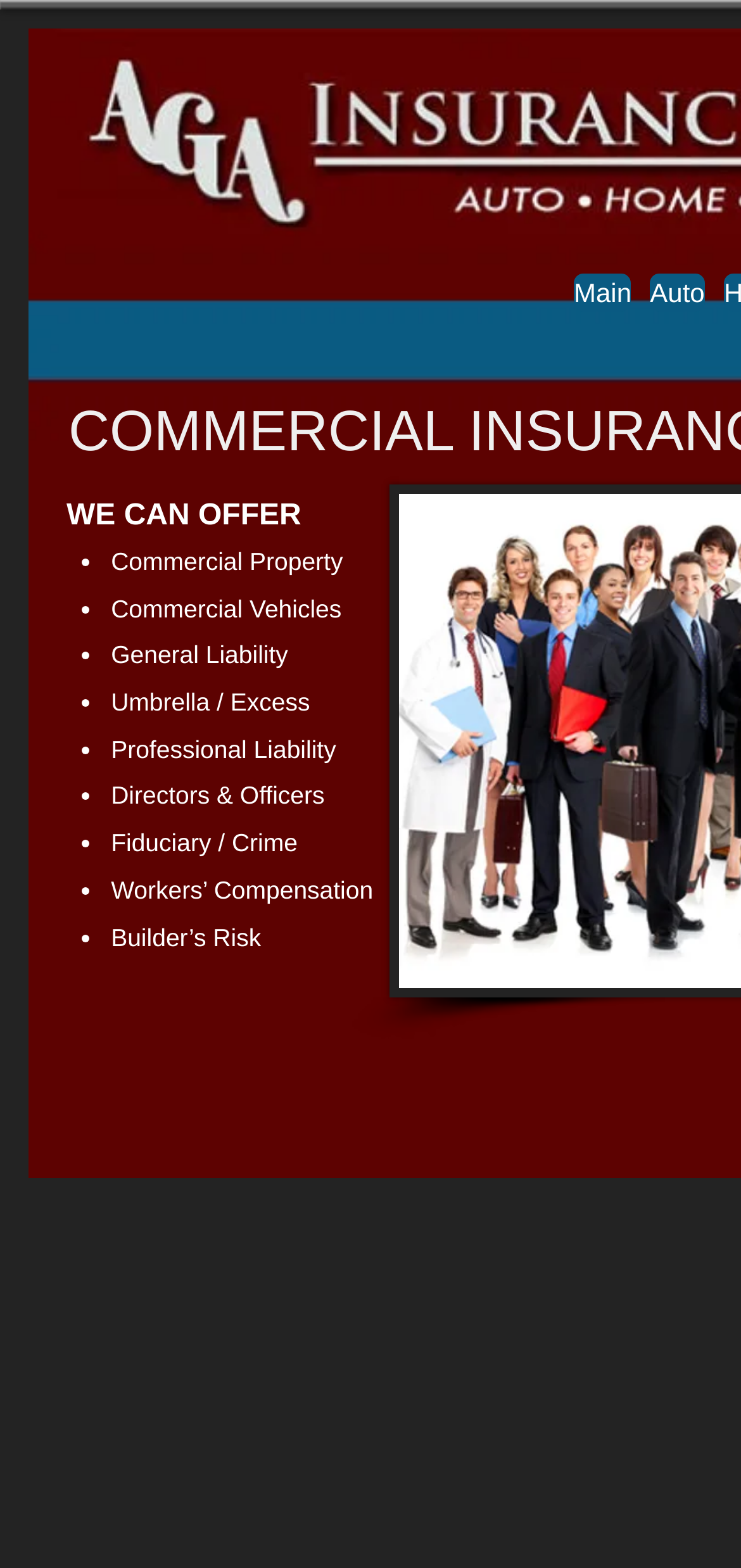Identify the bounding box coordinates of the clickable region necessary to fulfill the following instruction: "go to Main". The bounding box coordinates should be four float numbers between 0 and 1, i.e., [left, top, right, bottom].

[0.774, 0.174, 0.851, 0.199]